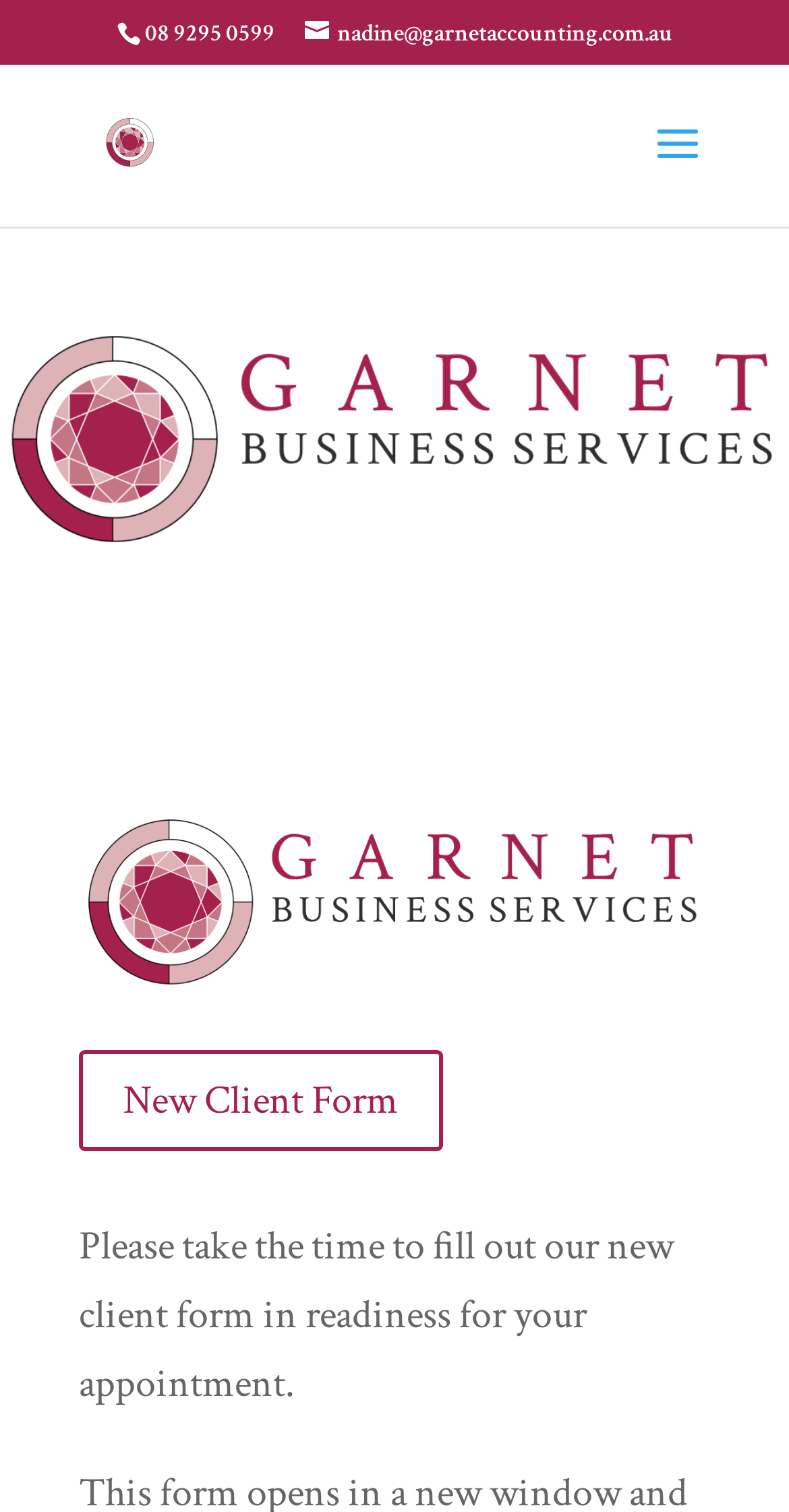What is the name of the business on the webpage?
Look at the screenshot and respond with a single word or phrase.

Garnet Business Services